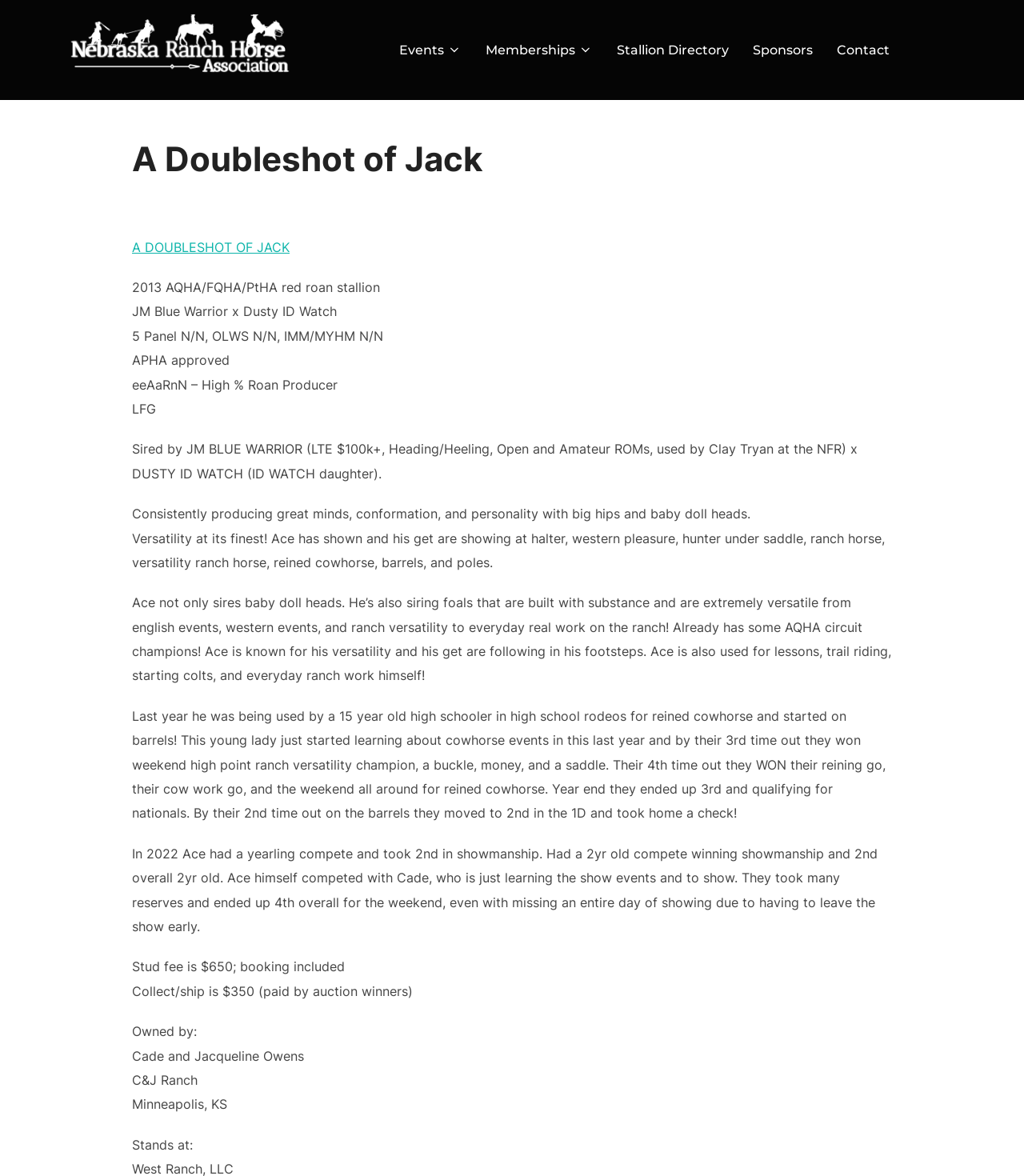Elaborate on the information and visuals displayed on the webpage.

This webpage is about a horse named A Doubleshot of Jack, a 2013 AQHA/FQHA/PtHA red roan stallion. At the top left corner, there is a link to the Nebraska Ranch Horse Association, accompanied by an image with the same name. 

Below the top navigation menu, which contains links to Events, Memberships, Stallion Directory, Sponsors, and Contact, there is a header section with the horse's name in a large font. 

Underneath the header, there is a brief description of the horse, including its breeding, genetic testing results, and approval status. 

The majority of the page is dedicated to describing the horse's sire, JM Blue Warrior, and its achievements, as well as the horse's own accomplishments and versatility in various events. The text also highlights the horse's gentle nature and its ability to be used for lessons, trail riding, and everyday ranch work.

Towards the bottom of the page, there is information about the horse's stud fee, breeding details, and ownership. The owners' names, Cade and Jacqueline Owens, and their ranch, C&J Ranch, are listed, along with their location in Minneapolis, Kansas.